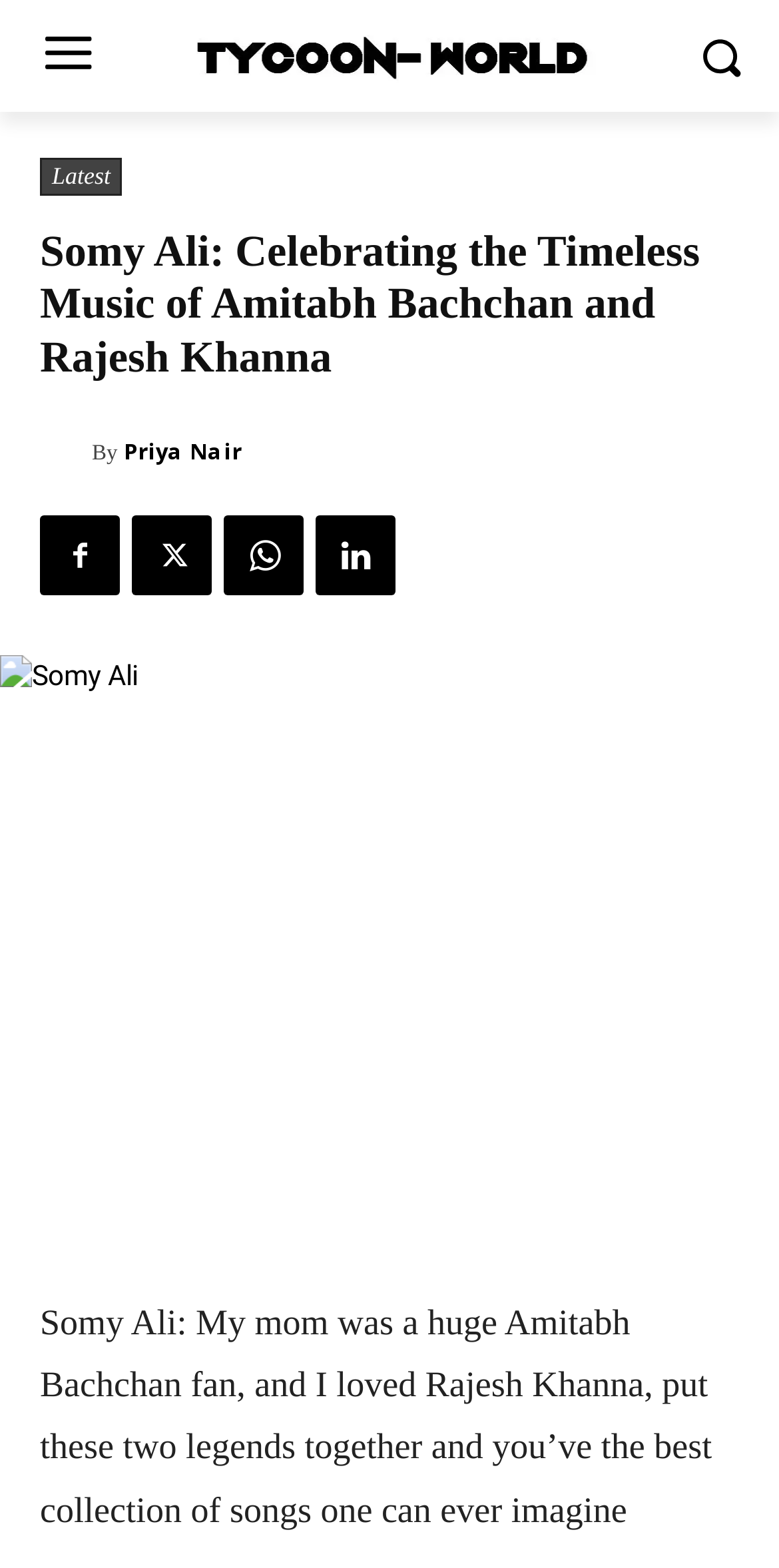Determine the coordinates of the bounding box that should be clicked to complete the instruction: "Read Somy Ali's article". The coordinates should be represented by four float numbers between 0 and 1: [left, top, right, bottom].

[0.0, 0.418, 1.0, 0.791]